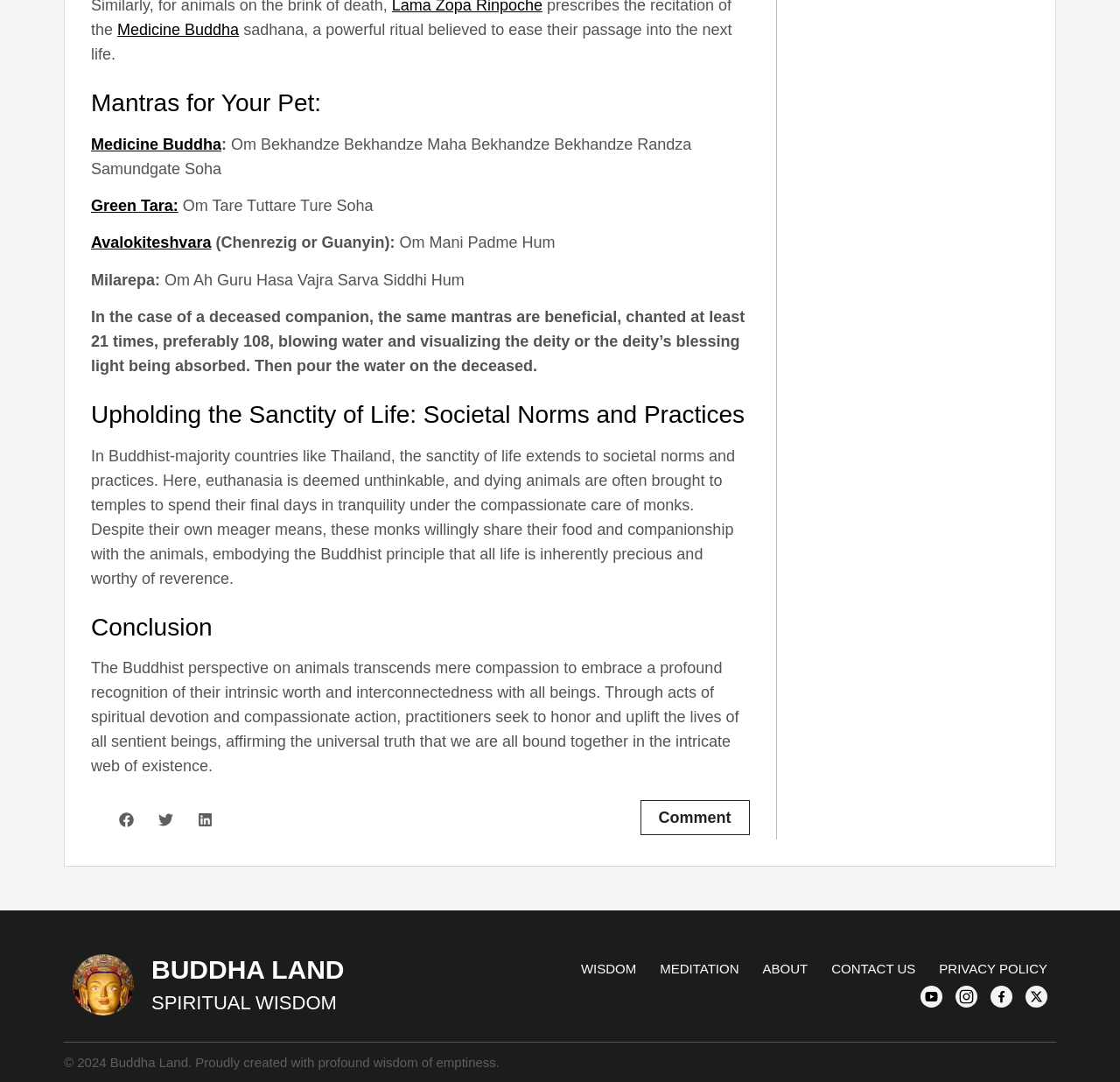Please find and report the bounding box coordinates of the element to click in order to perform the following action: "Click the 'Share on facebook' button". The coordinates should be expressed as four float numbers between 0 and 1, in the format [left, top, right, bottom].

[0.095, 0.739, 0.13, 0.776]